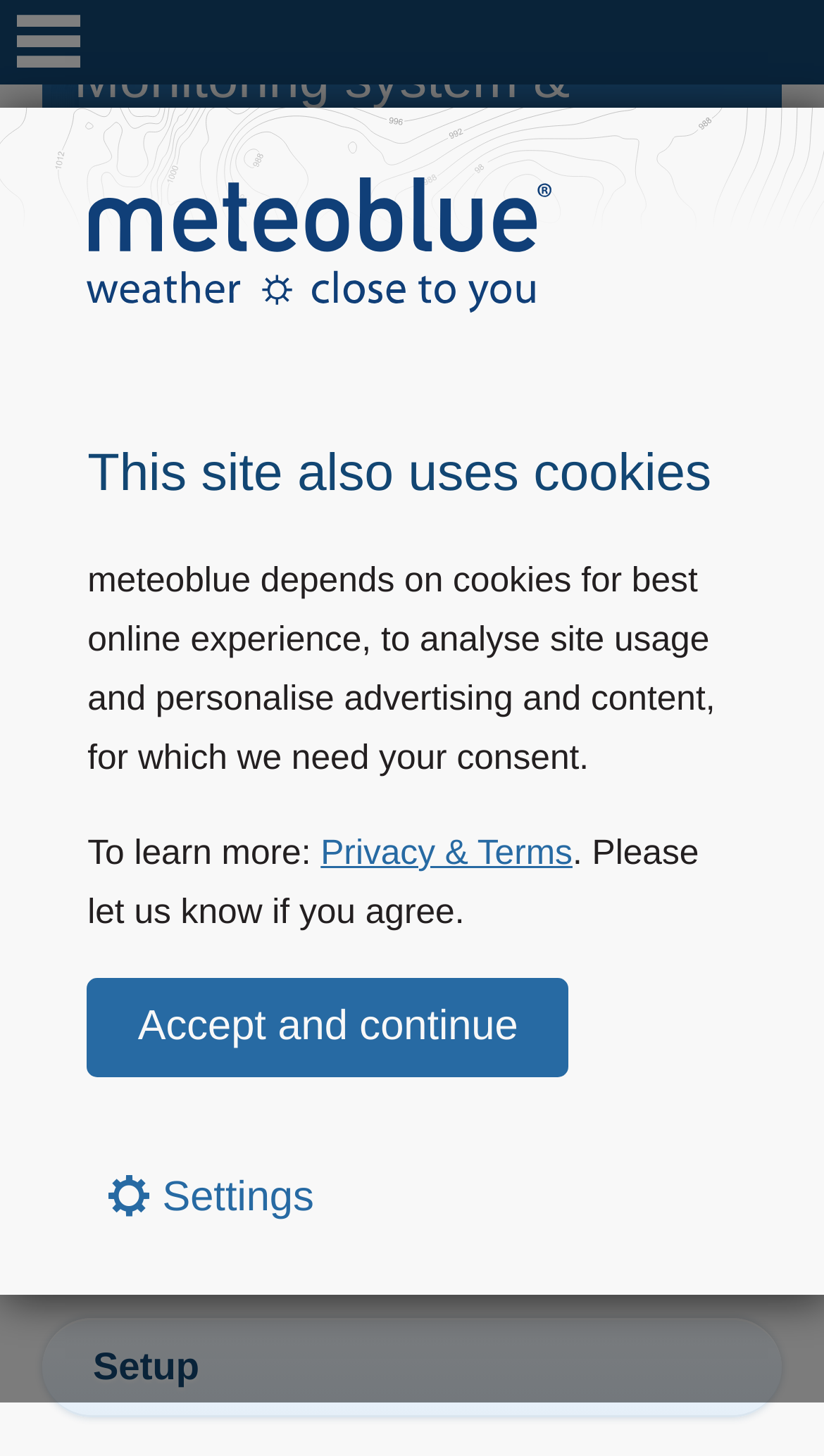Please provide the bounding box coordinate of the region that matches the element description: parent_node: Settings value="Accept and continue". Coordinates should be in the format (top-left x, top-left y, bottom-right x, bottom-right y) and all values should be between 0 and 1.

[0.106, 0.671, 0.69, 0.739]